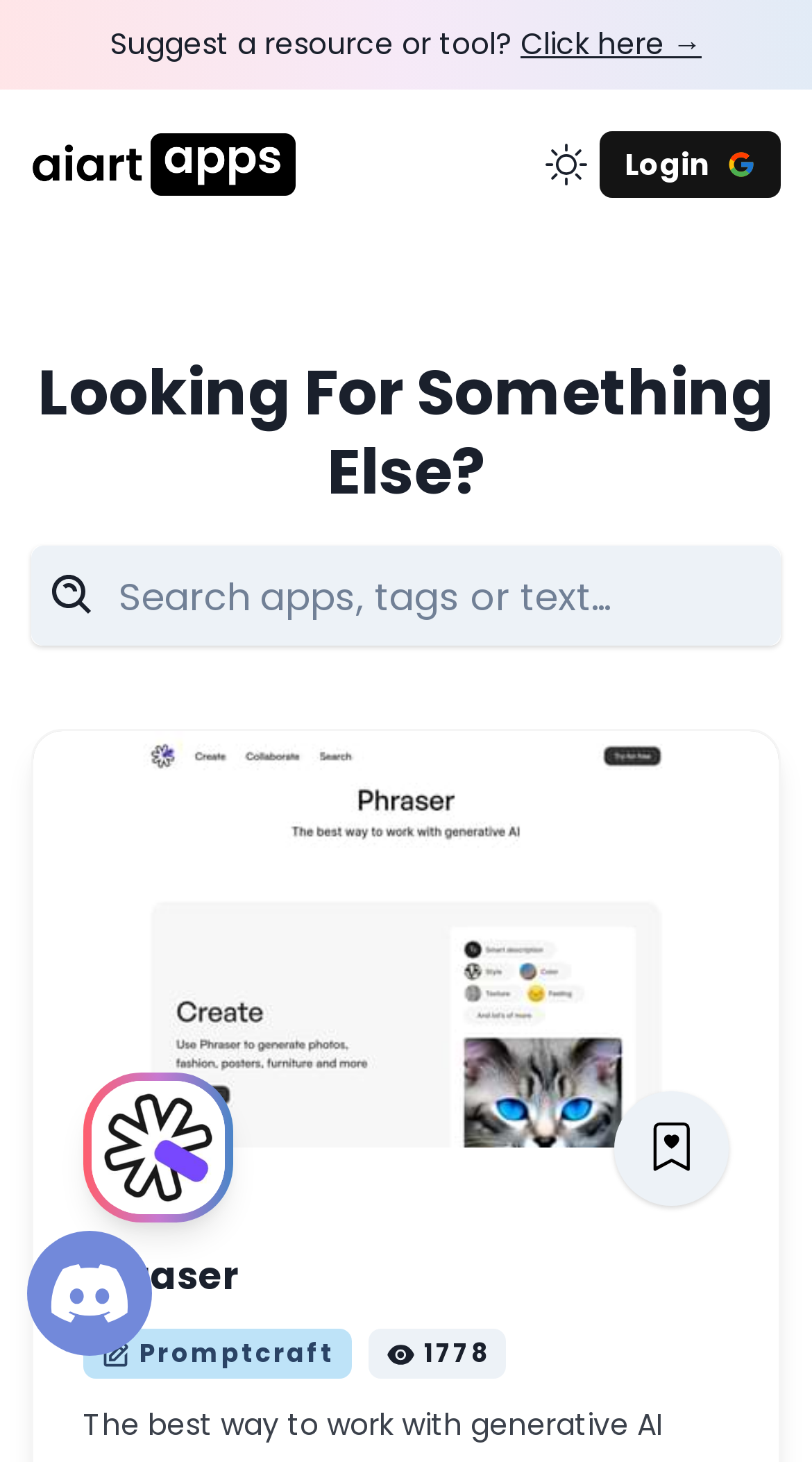What is the function of the button at the top right?
Please answer the question with as much detail and depth as you can.

The button is located at the top right of the webpage with a bounding box of [0.656, 0.09, 0.738, 0.135]. Its text is 'change color mode', indicating that it is used to switch between different color modes or themes.